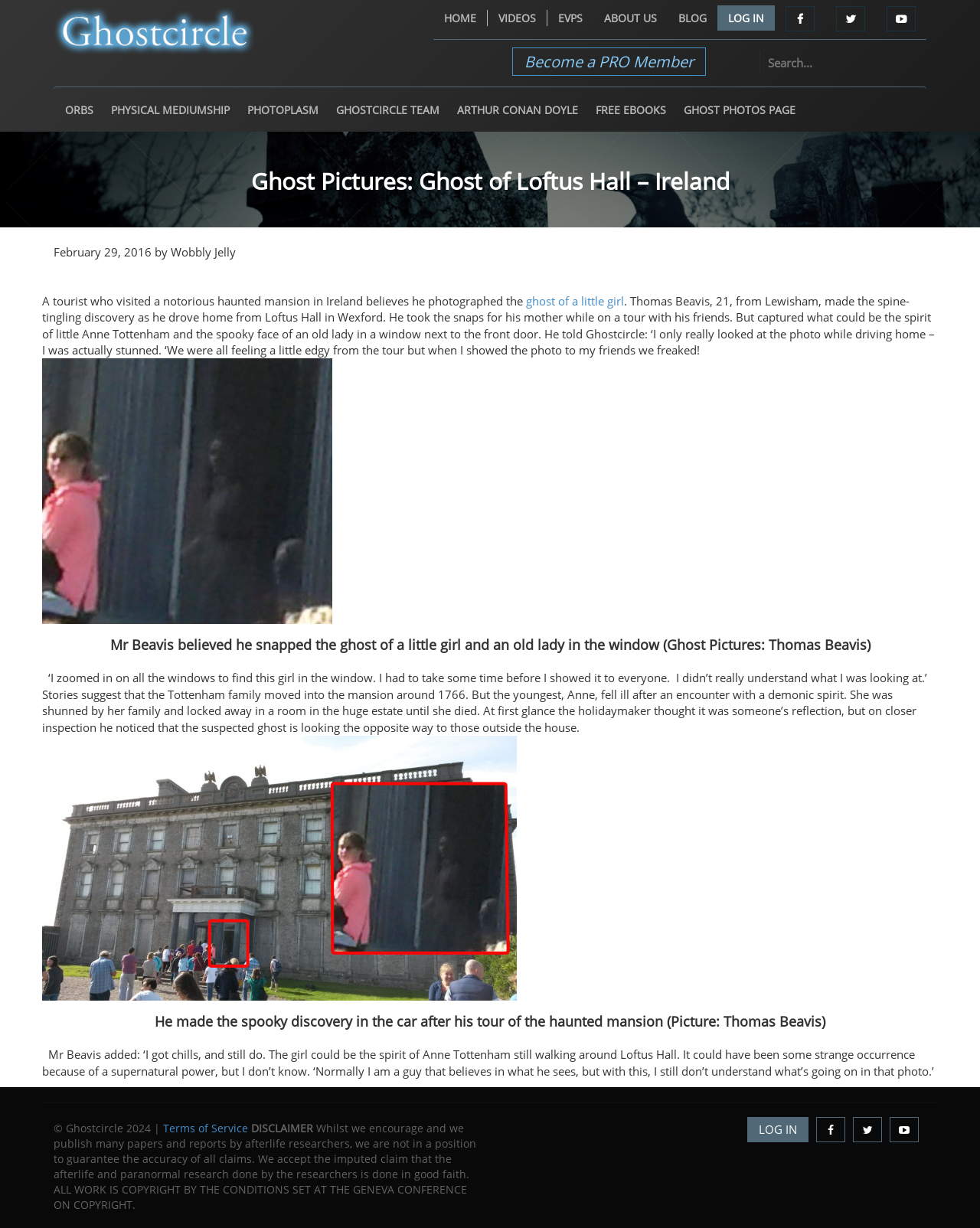Utilize the details in the image to give a detailed response to the question: What is the name of the girl who is believed to be the spirit in the ghost photo?

The answer can be found in the article text, where it is mentioned that the girl could be the spirit of Anne Tottenham still walking around Loftus Hall.